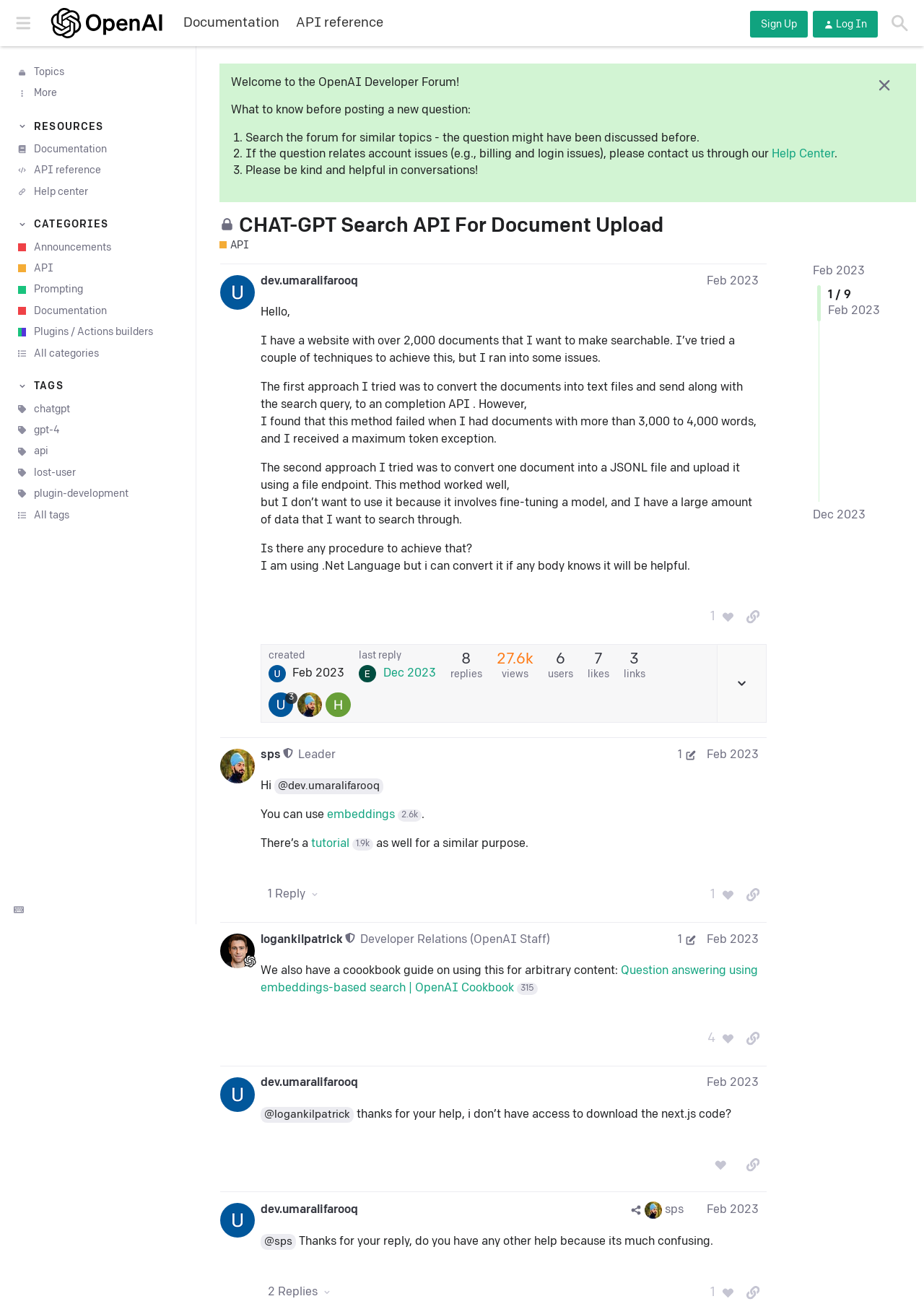Identify the bounding box coordinates for the UI element mentioned here: "1". Provide the coordinates as four float values between 0 and 1, i.e., [left, top, right, bottom].

[0.729, 0.574, 0.759, 0.584]